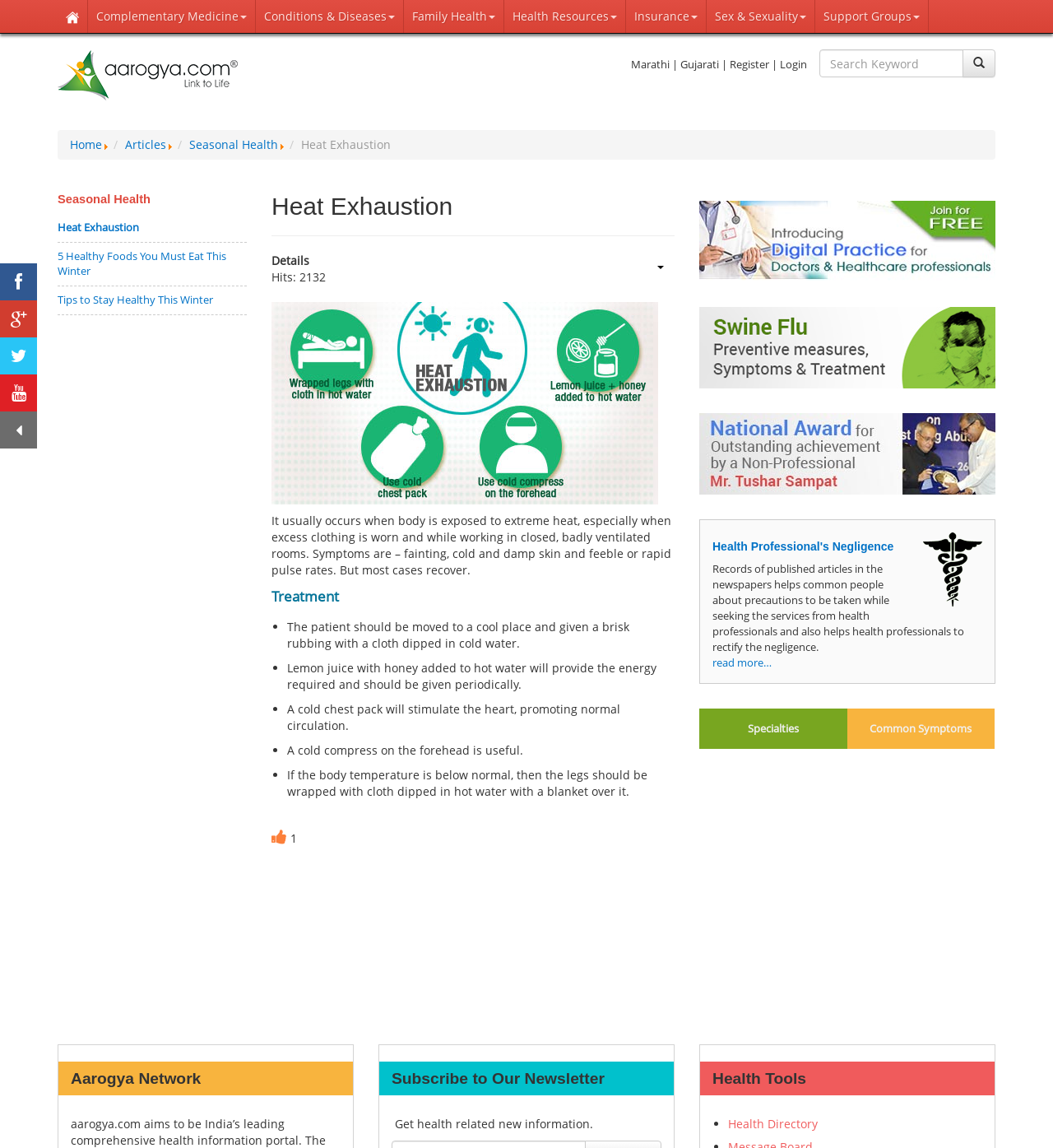Please locate the UI element described by "Common Symptoms" and provide its bounding box coordinates.

[0.804, 0.617, 0.945, 0.653]